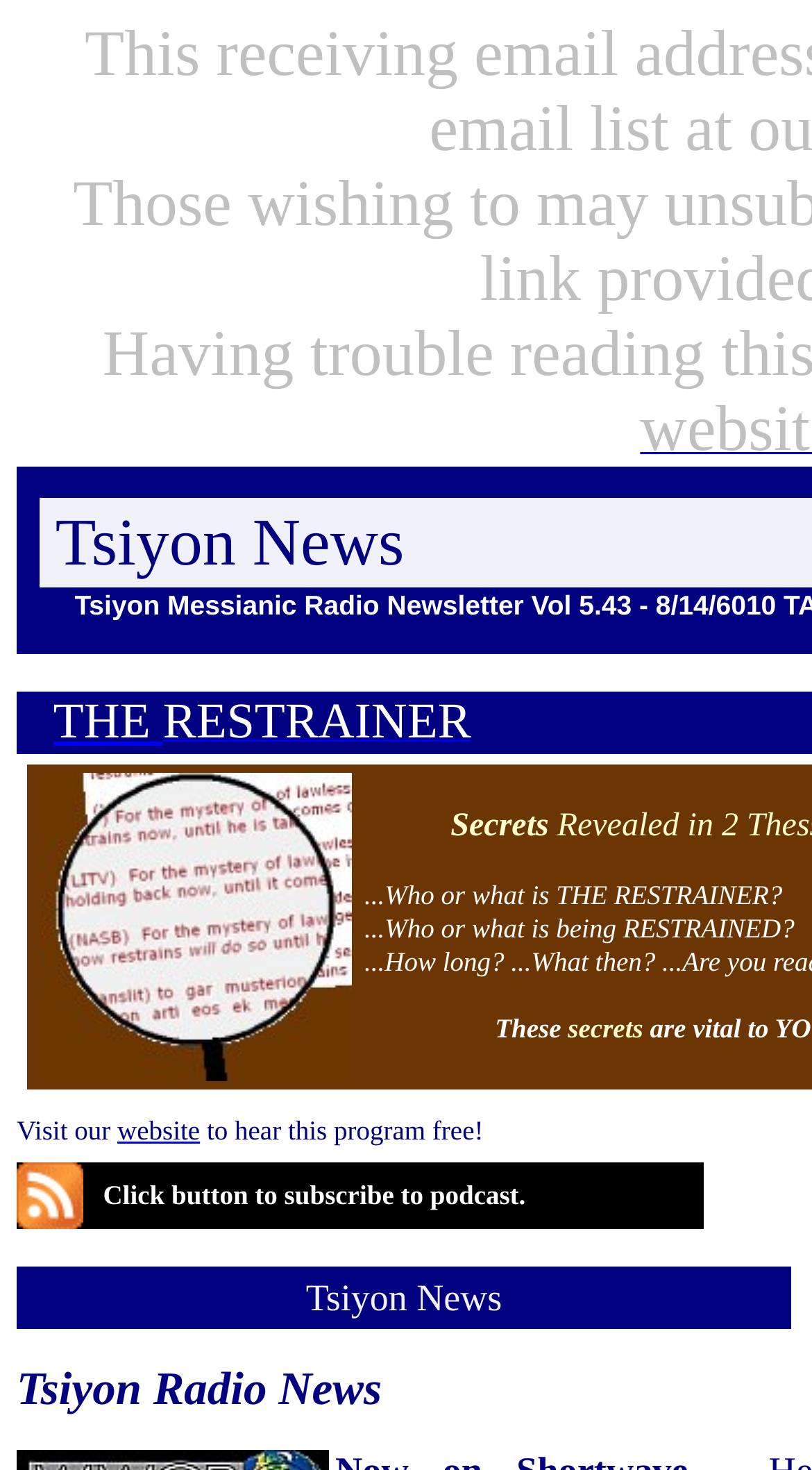Give a one-word or short phrase answer to this question: 
What is the title of the webpage?

Tsiyon News